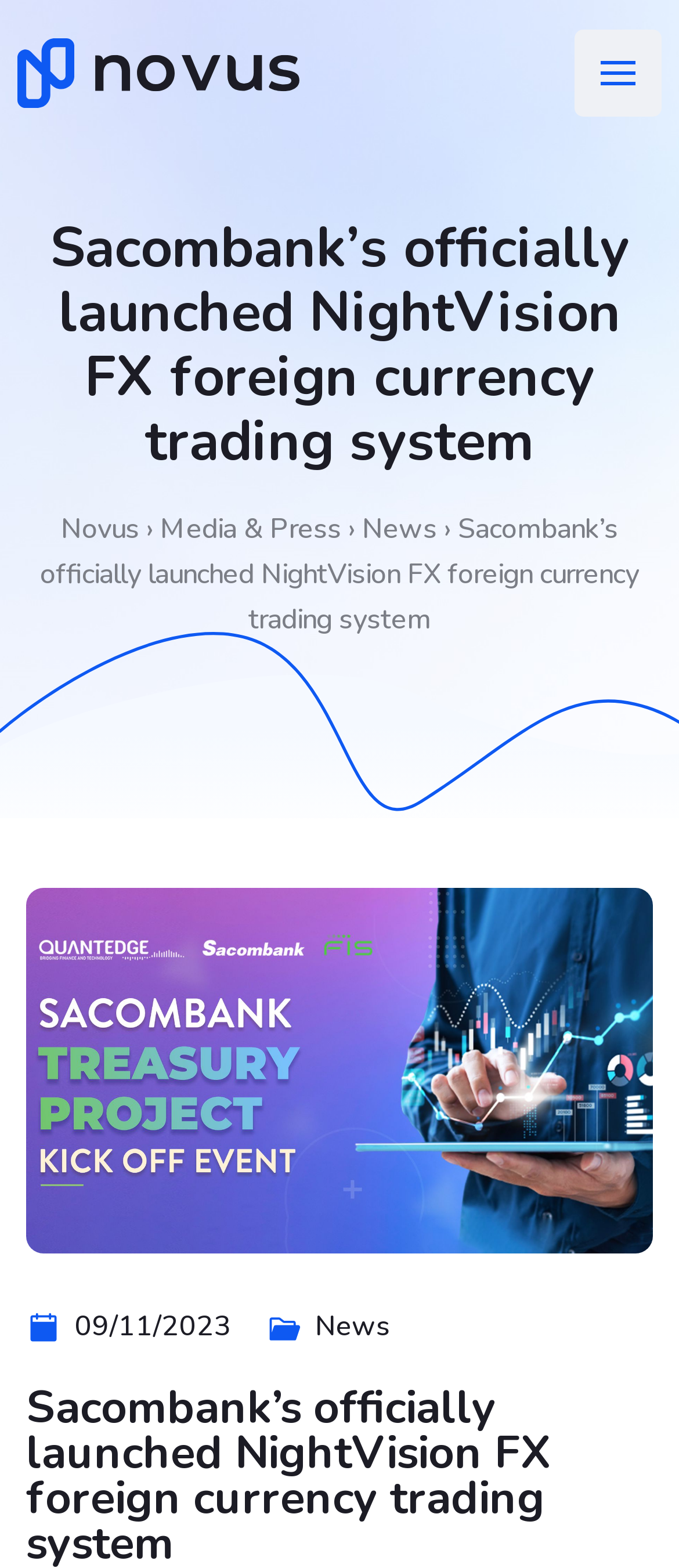What is the date of the news article?
Use the image to give a comprehensive and detailed response to the question.

The date of the news article is located below the main heading, and it is displayed as '09/11/2023'.